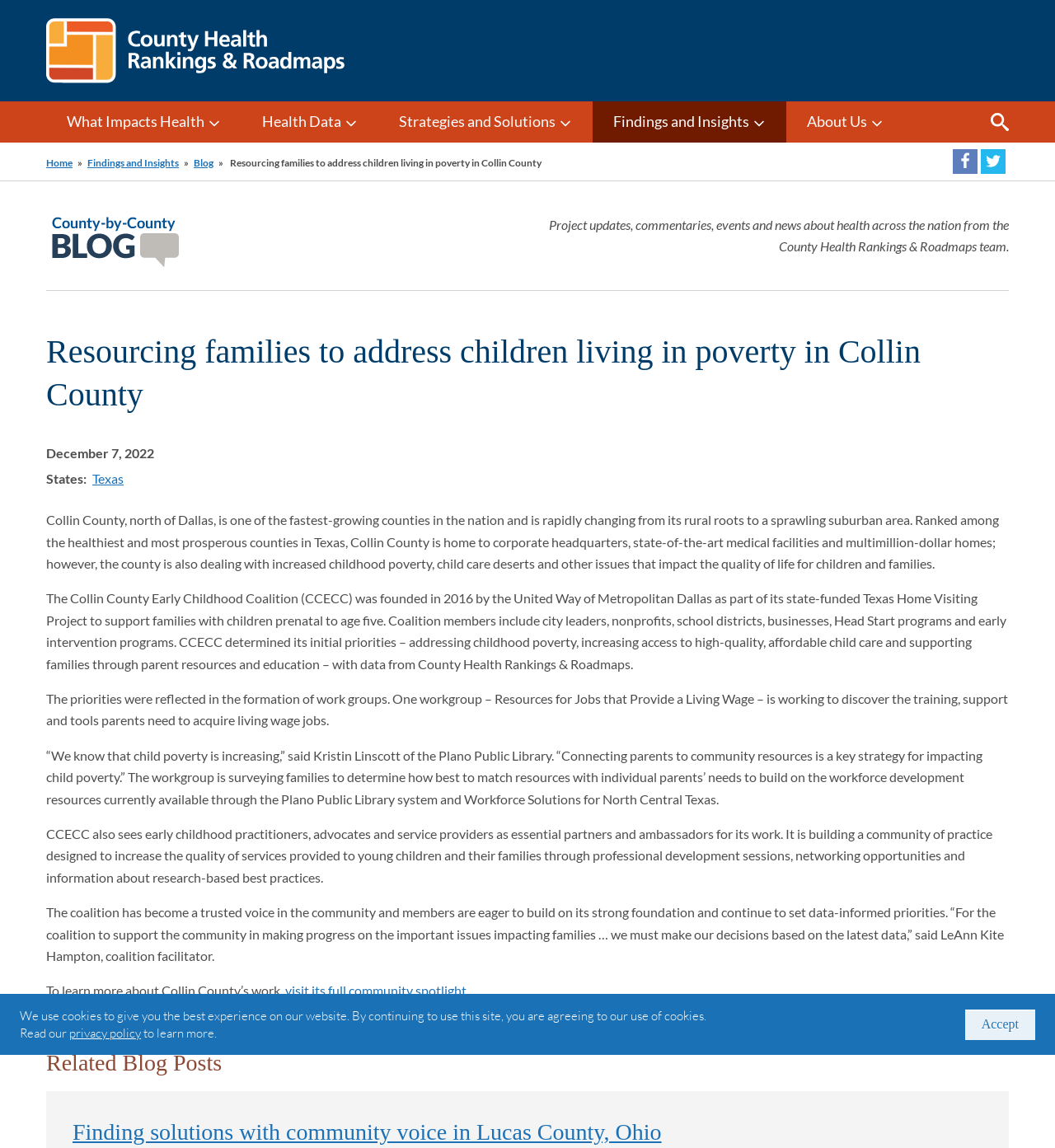Please identify the bounding box coordinates of the element's region that I should click in order to complete the following instruction: "Visit the County Health Rankings & Roadmaps homepage". The bounding box coordinates consist of four float numbers between 0 and 1, i.e., [left, top, right, bottom].

[0.044, 0.016, 0.327, 0.073]